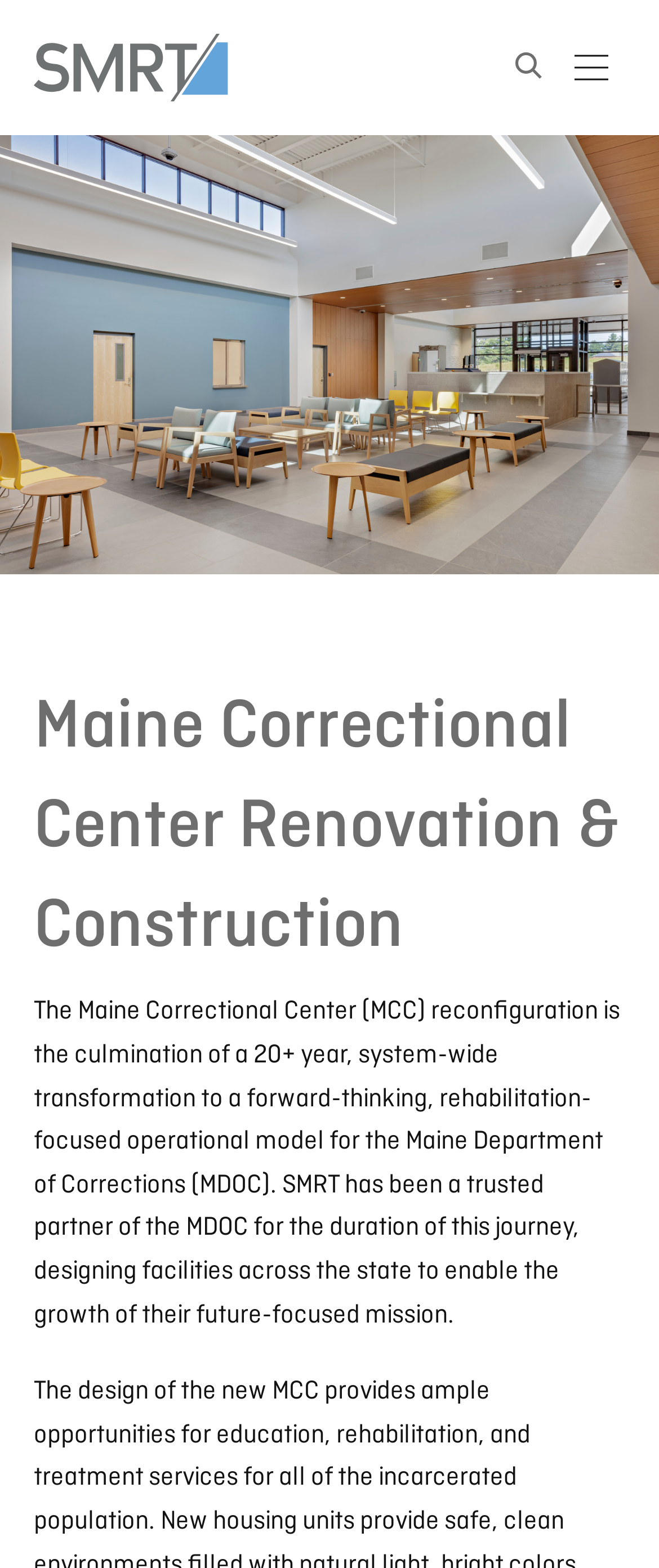Generate the text content of the main heading of the webpage.

Maine Correctional Center Renovation & Construction